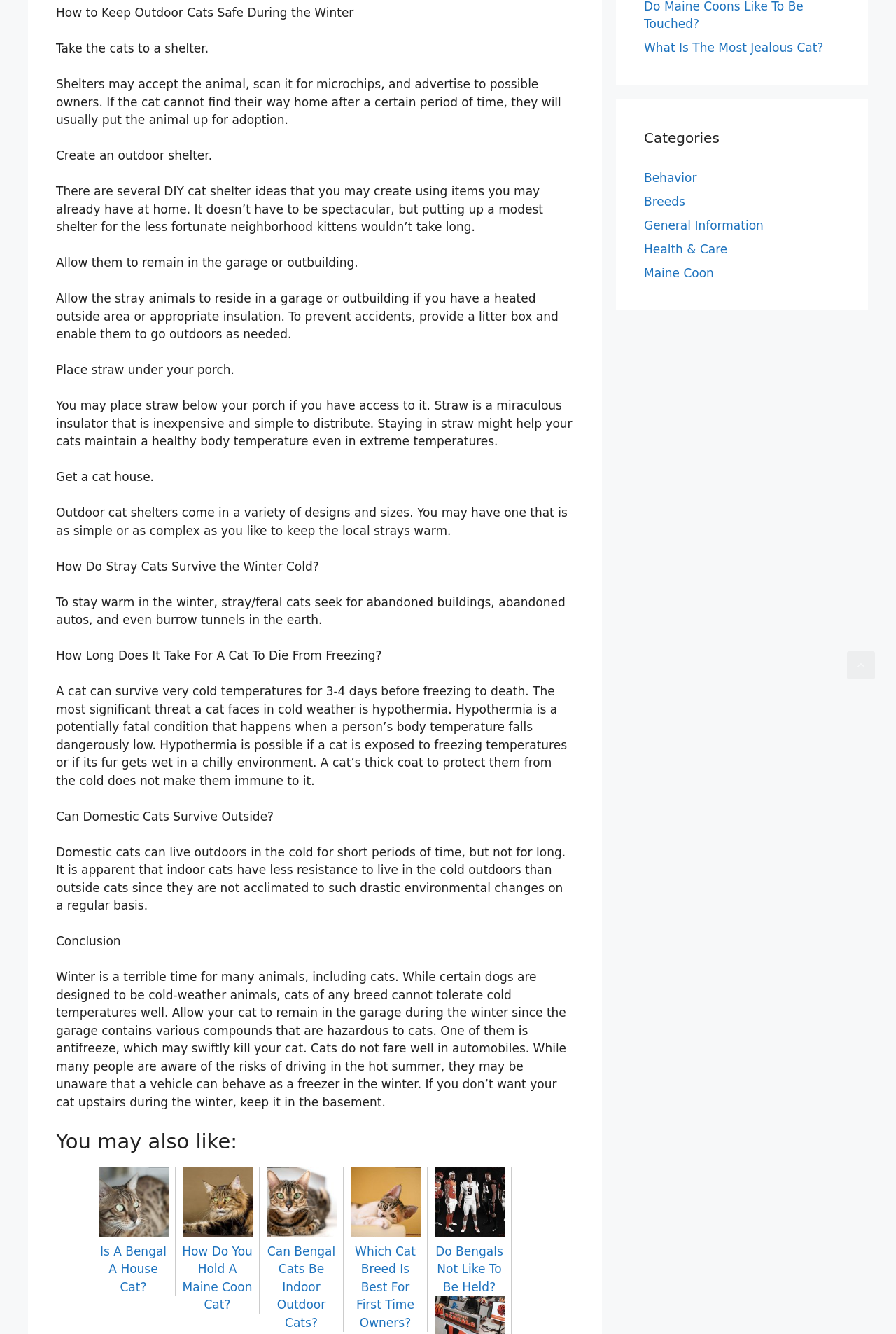Please locate the bounding box coordinates for the element that should be clicked to achieve the following instruction: "go to home page". Ensure the coordinates are given as four float numbers between 0 and 1, i.e., [left, top, right, bottom].

None